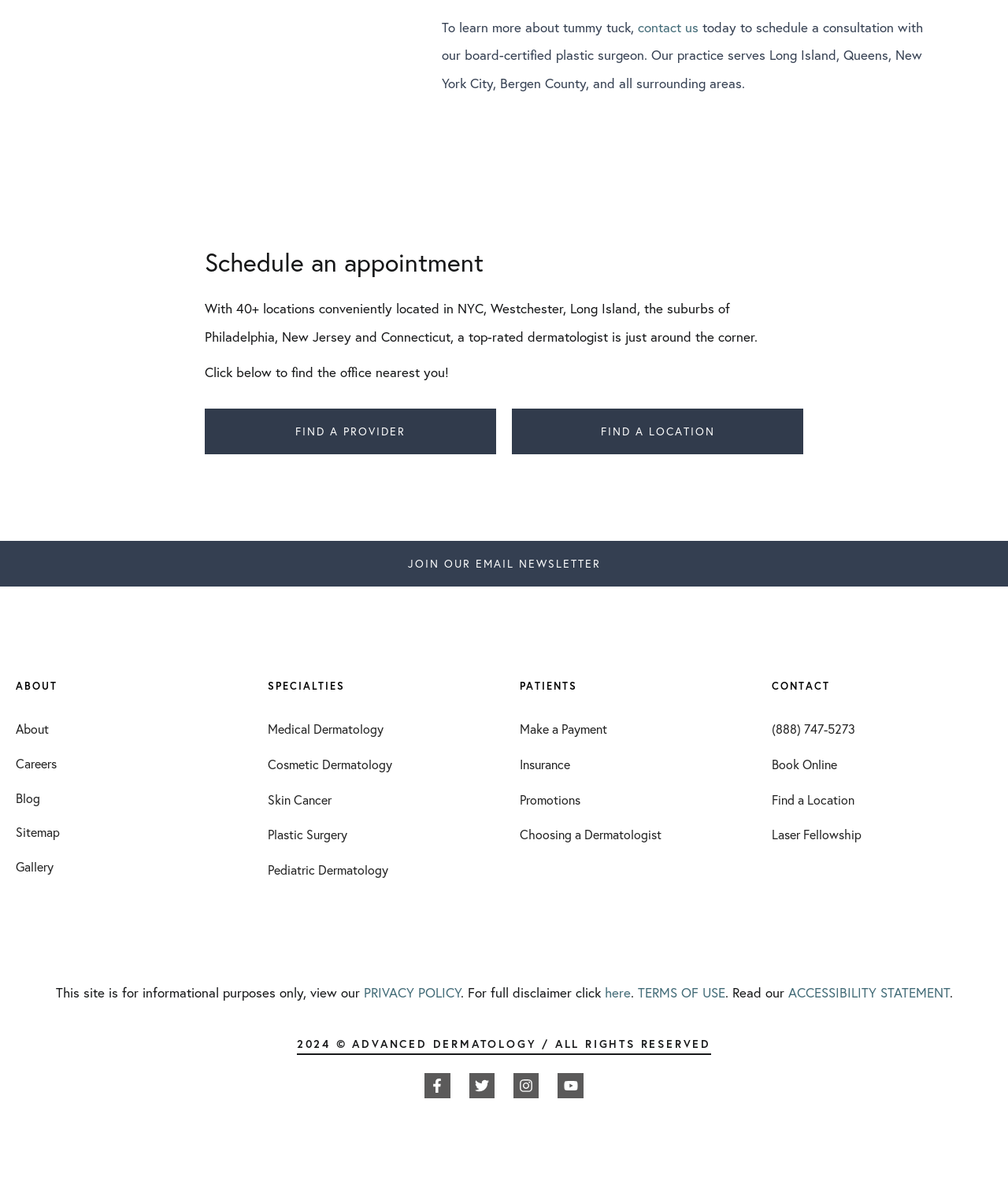Extract the bounding box coordinates of the UI element described by: "Facebook-f". The coordinates should include four float numbers ranging from 0 to 1, e.g., [left, top, right, bottom].

[0.421, 0.912, 0.447, 0.933]